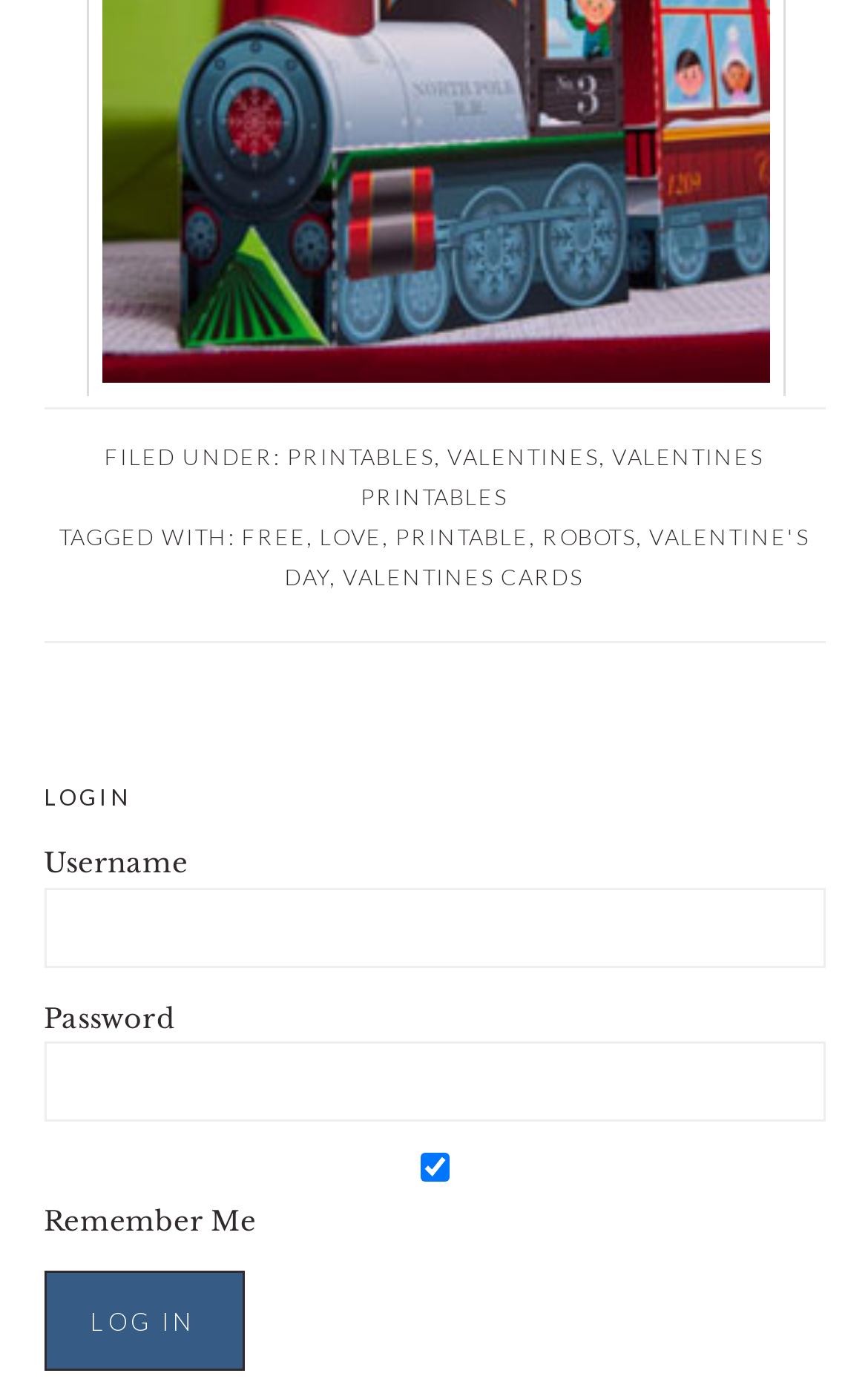Can you specify the bounding box coordinates of the area that needs to be clicked to fulfill the following instruction: "click on the VALENTINES PRINTABLES link"?

[0.415, 0.317, 0.879, 0.364]